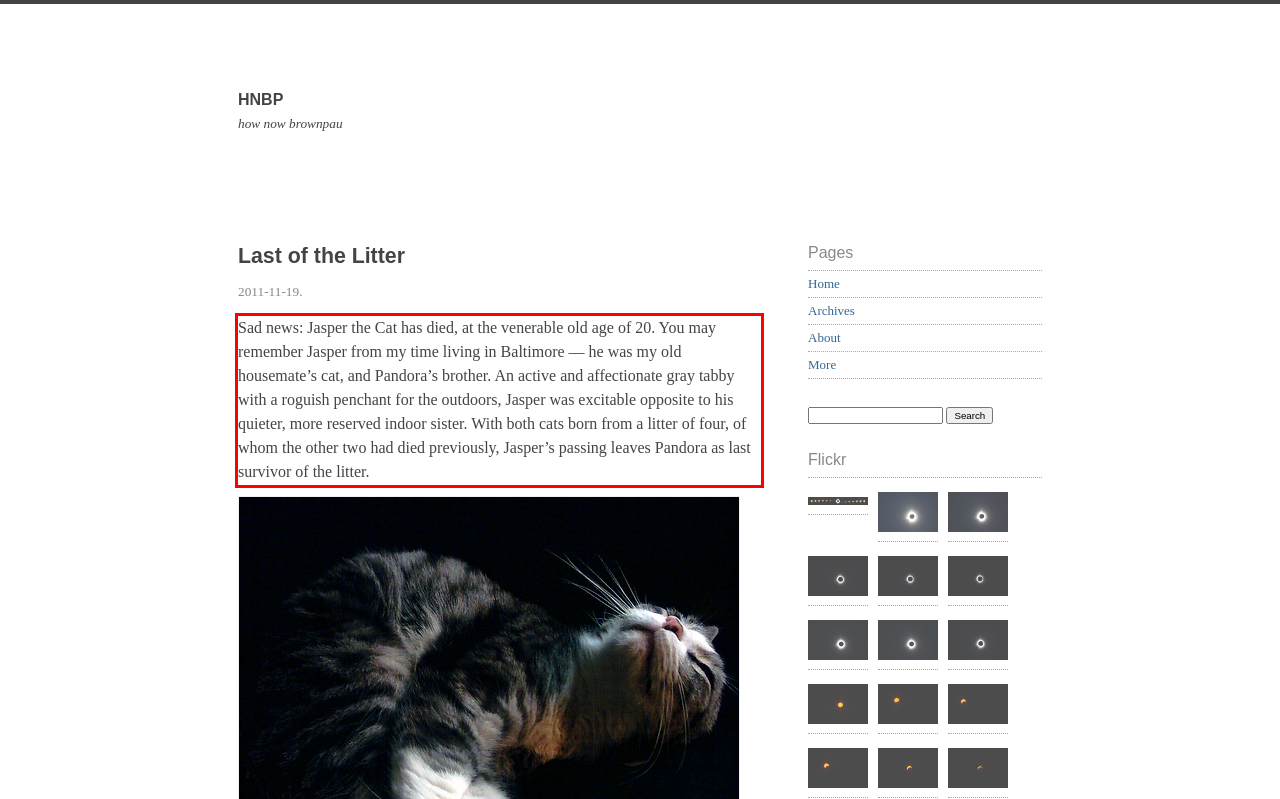With the given screenshot of a webpage, locate the red rectangle bounding box and extract the text content using OCR.

Sad news: Jasper the Cat has died, at the venerable old age of 20. You may remember Jasper from my time living in Baltimore — he was my old housemate’s cat, and Pandora’s brother. An active and affectionate gray tabby with a roguish penchant for the outdoors, Jasper was excitable opposite to his quieter, more reserved indoor sister. With both cats born from a litter of four, of whom the other two had died previously, Jasper’s passing leaves Pandora as last survivor of the litter.